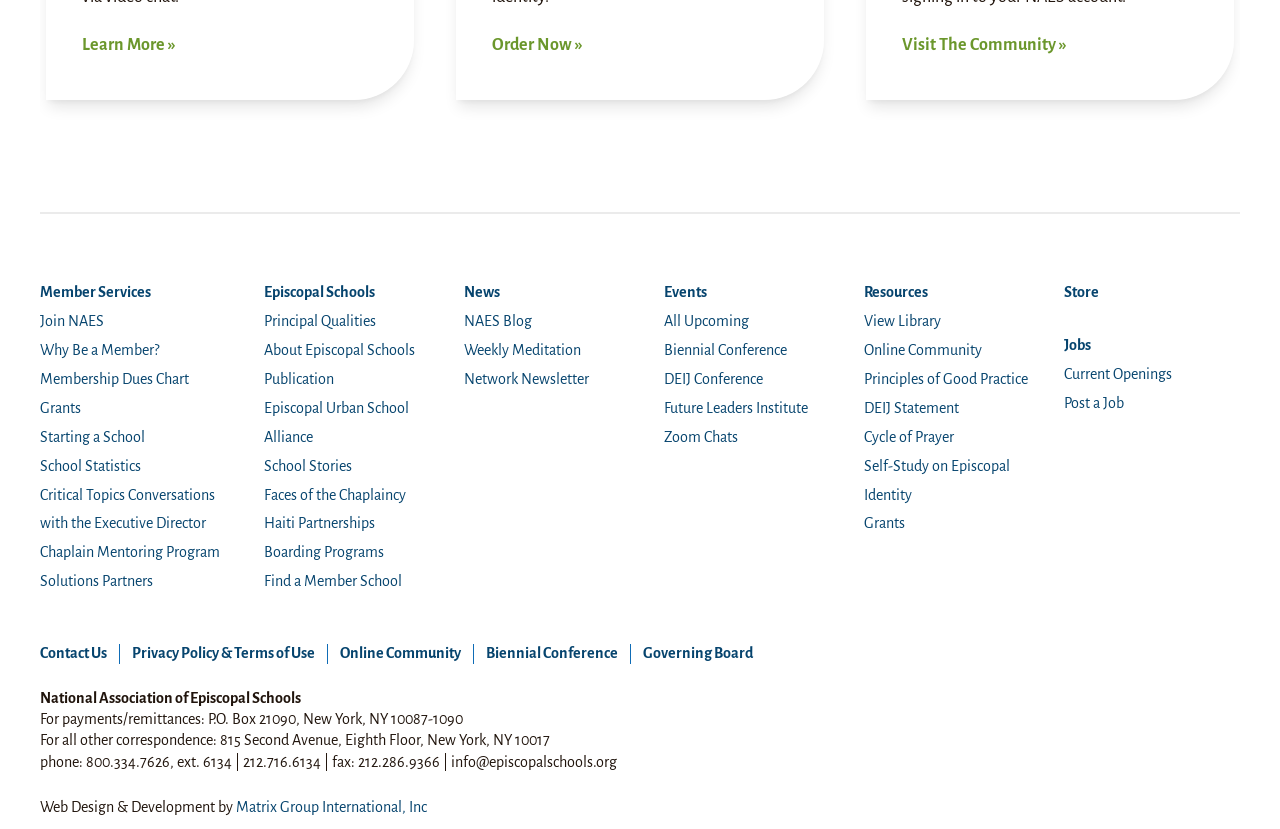Please identify the bounding box coordinates of the element's region that should be clicked to execute the following instruction: "read the latest news". The bounding box coordinates must be four float numbers between 0 and 1, i.e., [left, top, right, bottom].

None